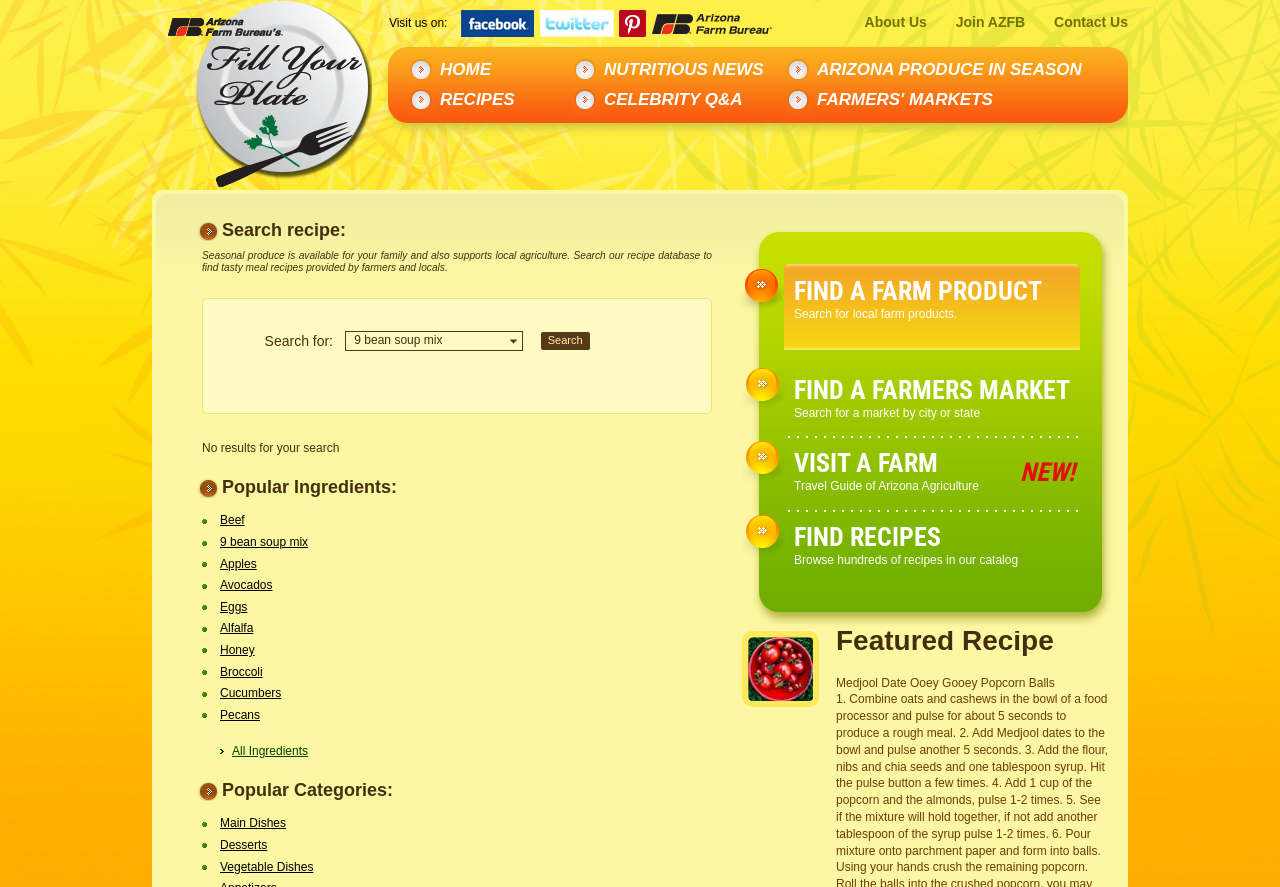What is the name of the organization behind this webpage?
Based on the visual details in the image, please answer the question thoroughly.

The webpage has a link to 'Arizona Farm Bureau' at the top, which suggests that this organization is behind the webpage. The webpage also has a focus on local agriculture and recipes, which is consistent with the mission of a farm bureau.